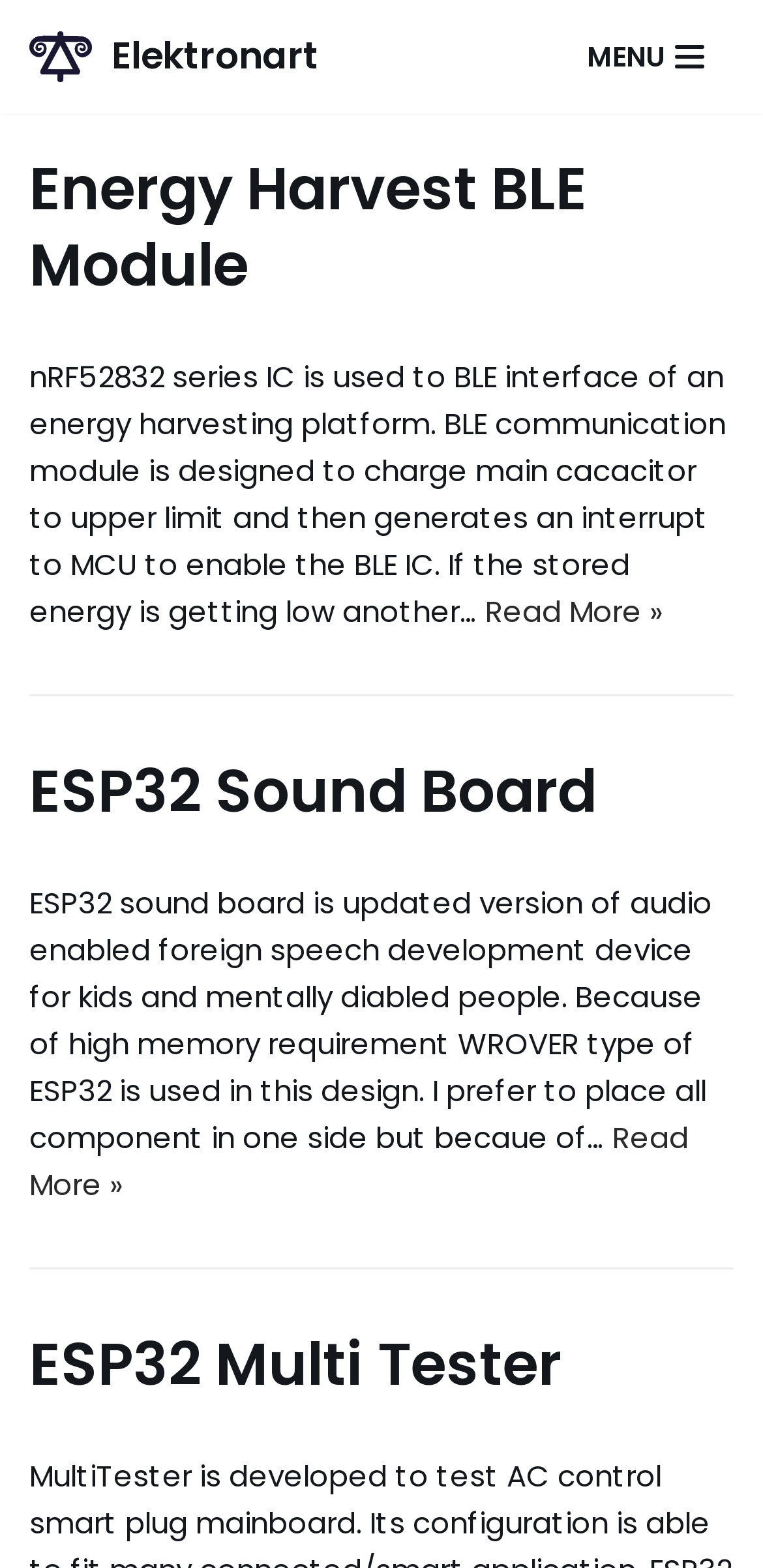Using the image as a reference, answer the following question in as much detail as possible:
What type of IC is used in the energy harvesting platform?

According to the article summary, the nRF52832 series IC is used in the energy harvesting platform for BLE interface.